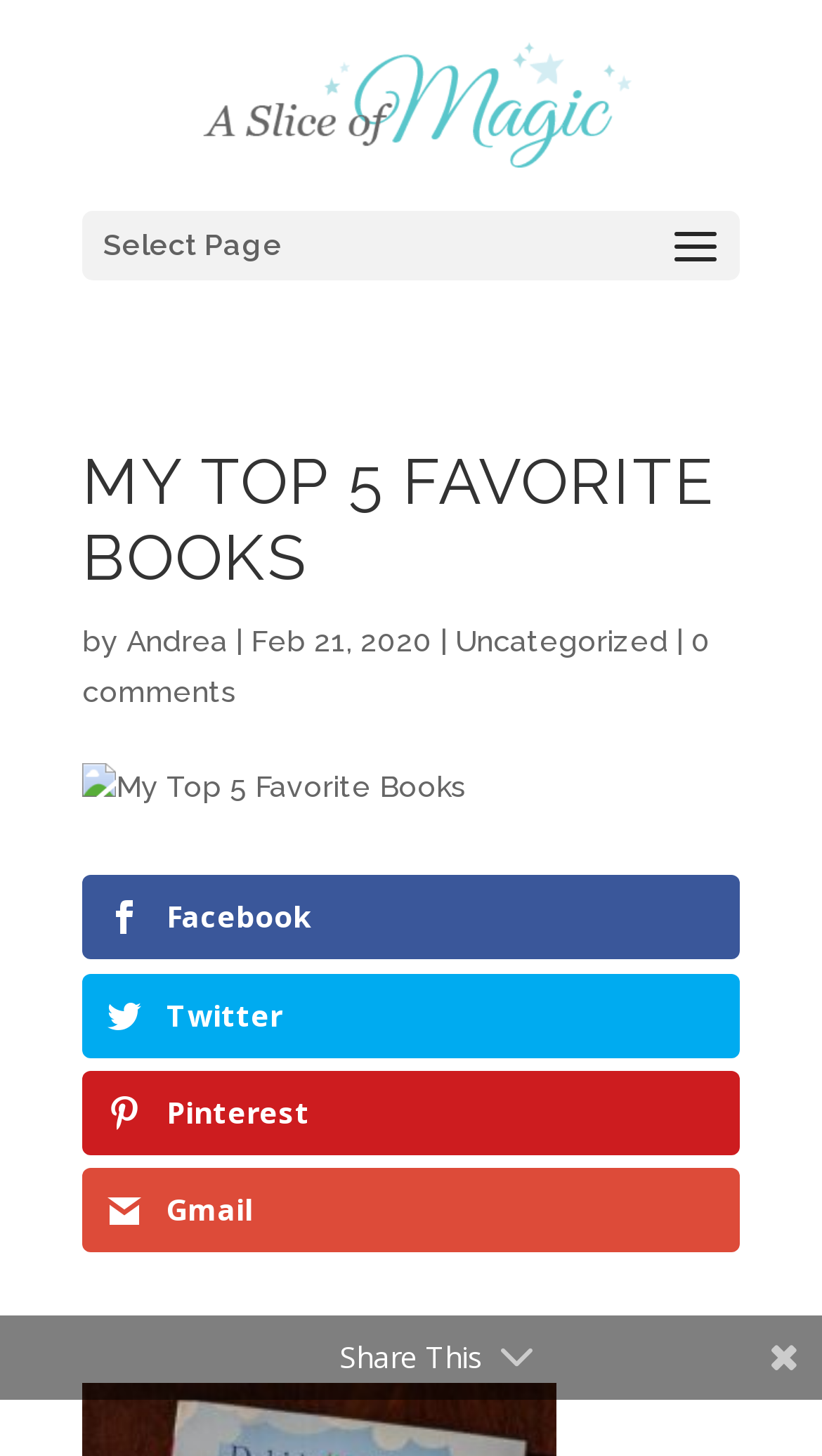What is the category of the article?
Respond with a short answer, either a single word or a phrase, based on the image.

Uncategorized